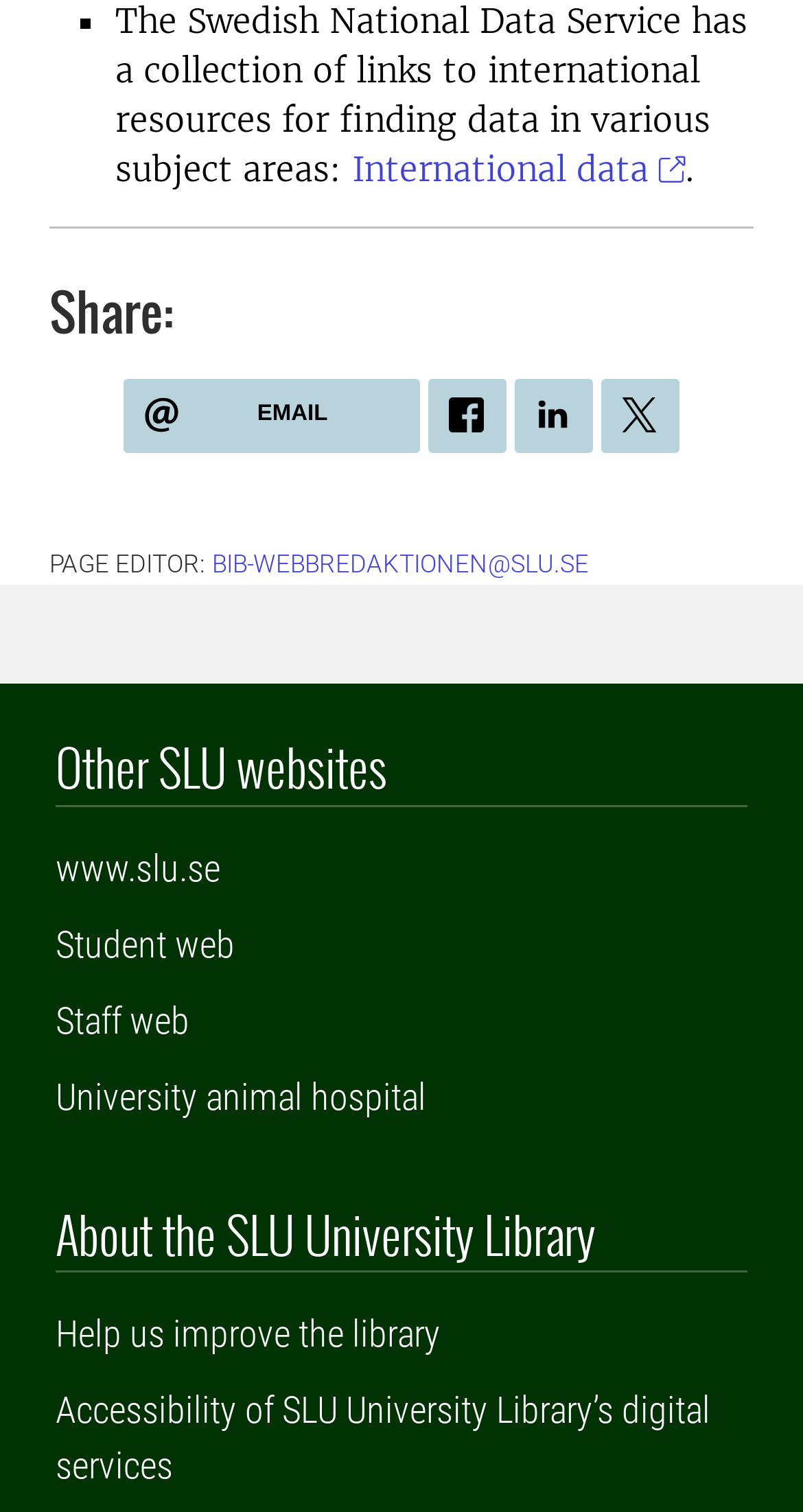Determine the bounding box coordinates for the element that should be clicked to follow this instruction: "Help us improve the library". The coordinates should be given as four float numbers between 0 and 1, in the format [left, top, right, bottom].

[0.069, 0.868, 0.549, 0.897]